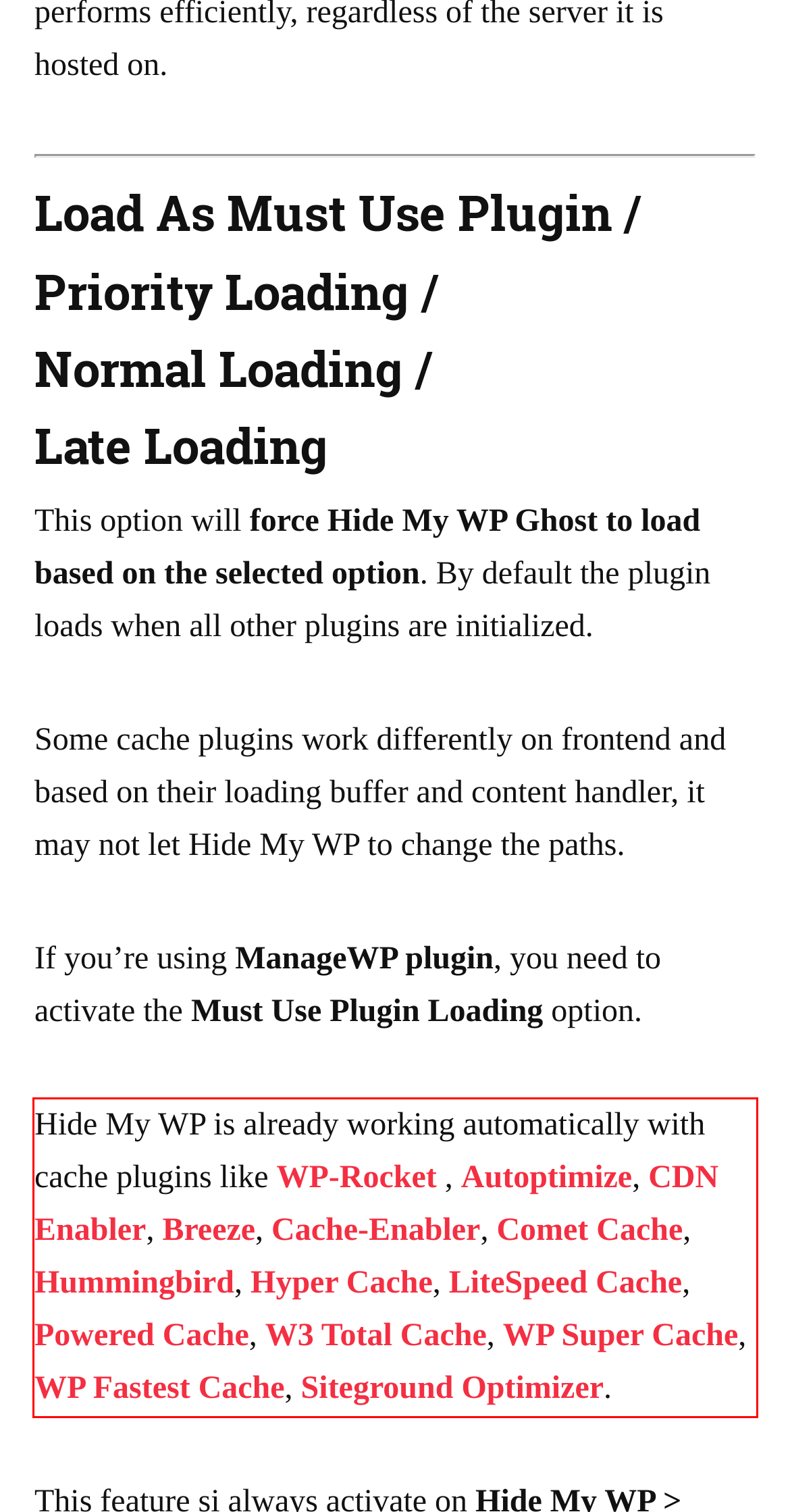You have a screenshot of a webpage, and there is a red bounding box around a UI element. Utilize OCR to extract the text within this red bounding box.

Hide My WP is already working automatically with cache plugins like WP-Rocket , Autoptimize, CDN Enabler, Breeze, Cache-Enabler, Comet Cache, Hummingbird, Hyper Cache, LiteSpeed Cache, Powered Cache, W3 Total Cache, WP Super Cache, WP Fastest Cache, Siteground Optimizer.